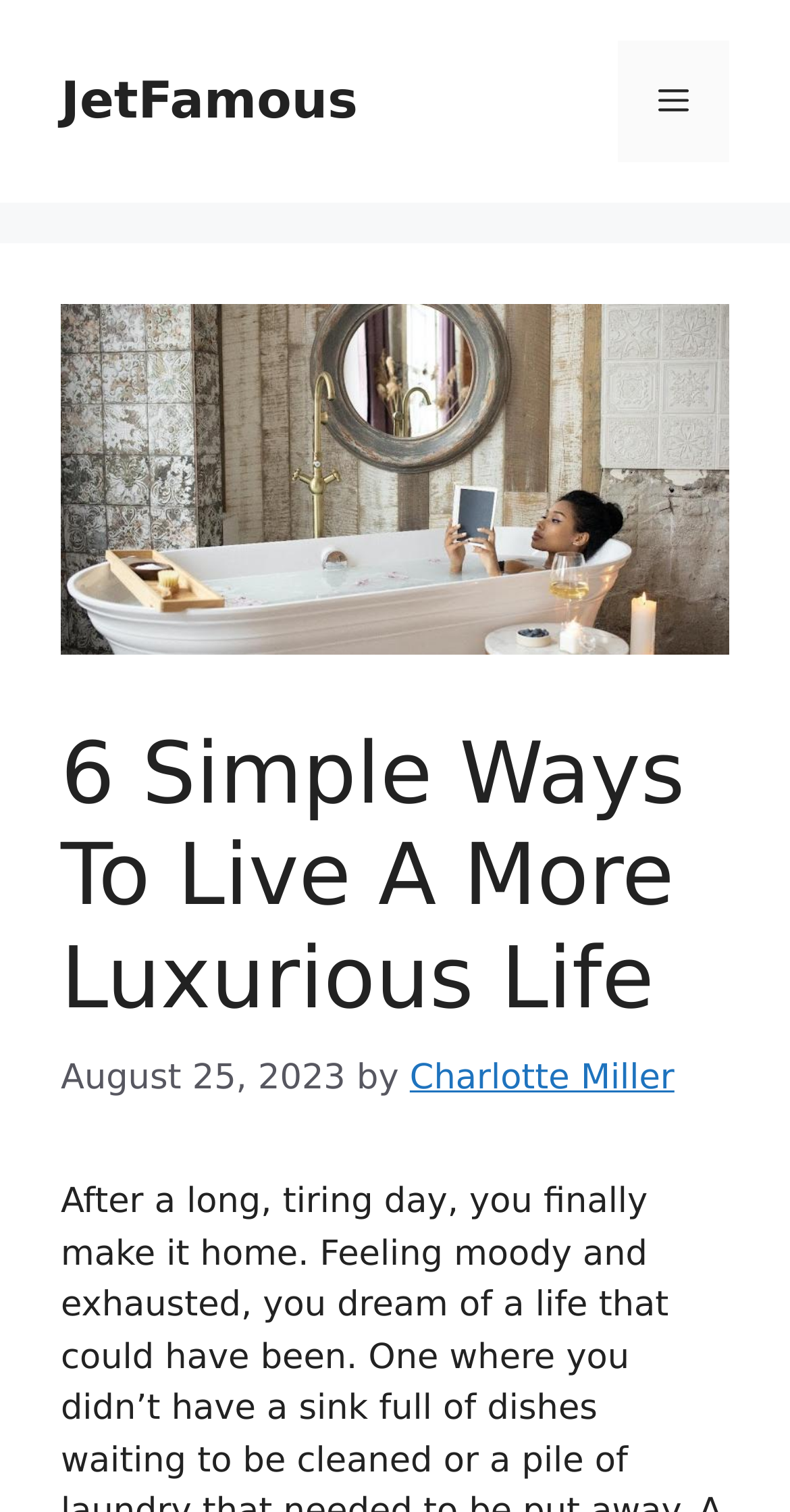How many navigation elements are in the banner?
Please give a detailed and thorough answer to the question, covering all relevant points.

I found the navigation element by looking at the banner section, which contains a single navigation element with a mobile toggle button.